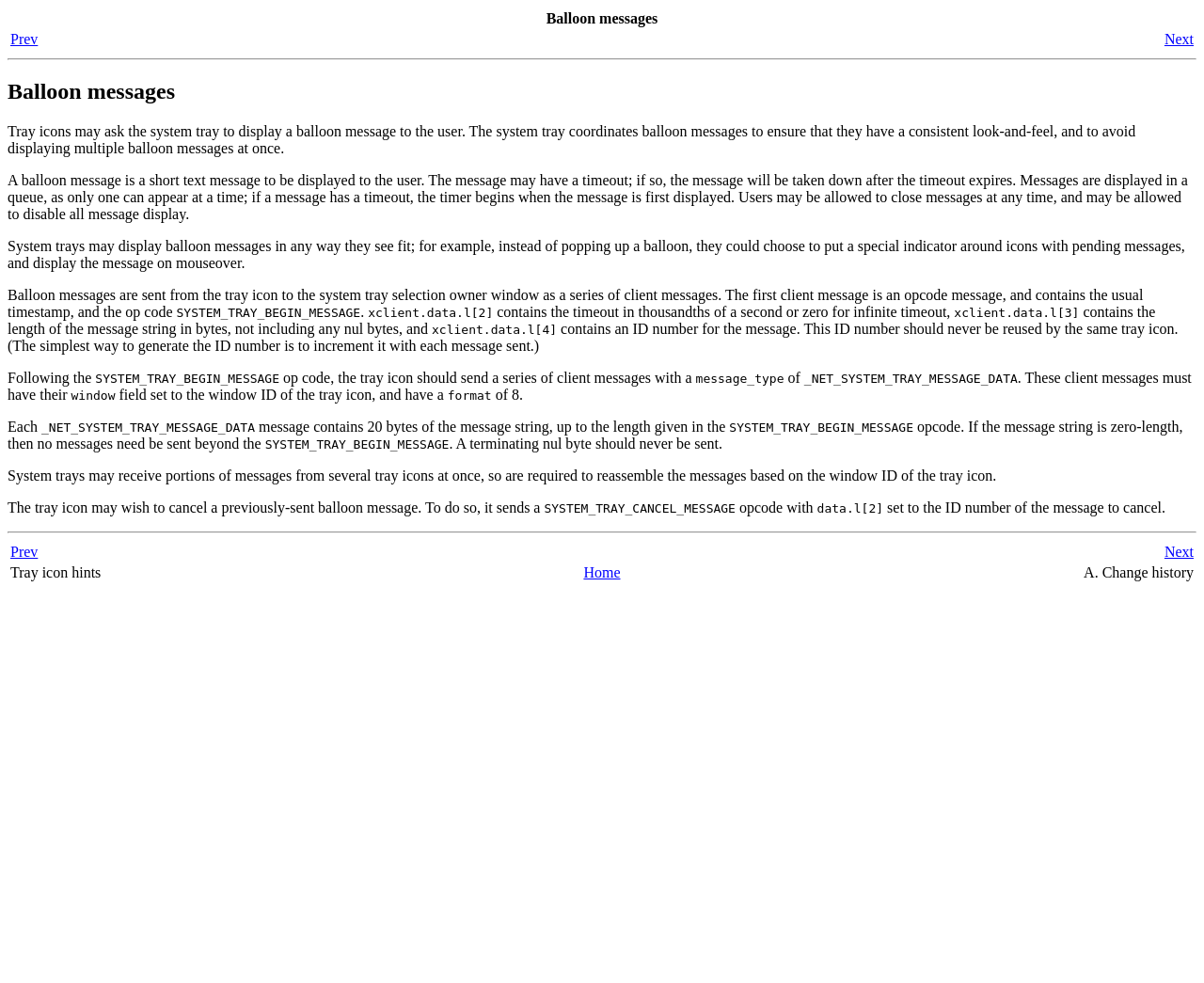How do tray icons cancel a previously-sent balloon message?
Kindly give a detailed and elaborate answer to the question.

As described on the webpage, the tray icon may wish to cancel a previously-sent balloon message by sending a SYSTEM_TRAY_CANCEL_MESSAGE opcode with data.l[2] set to the ID number of the message to cancel.